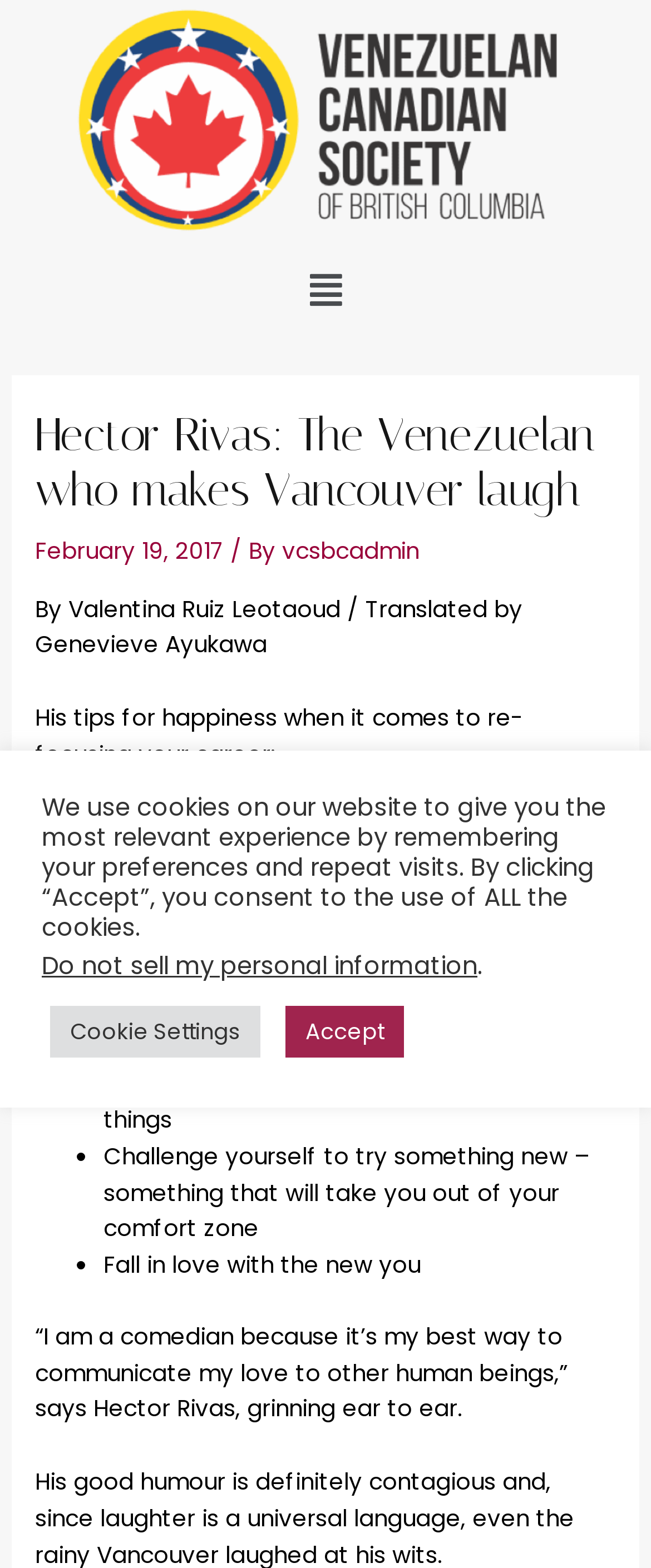Extract the bounding box coordinates of the UI element described by: "Cookie Settings". The coordinates should include four float numbers ranging from 0 to 1, e.g., [left, top, right, bottom].

[0.077, 0.641, 0.4, 0.674]